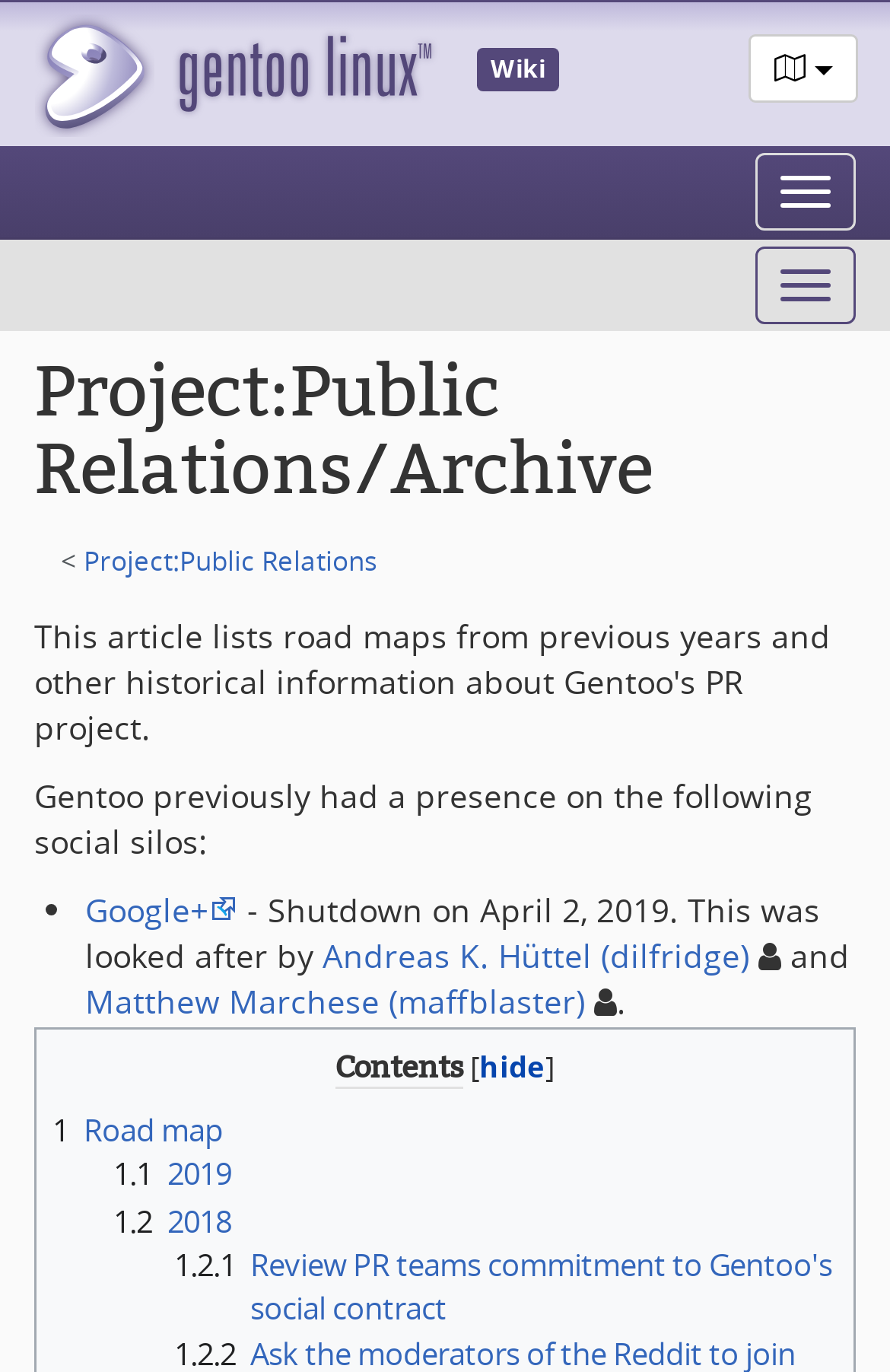Specify the bounding box coordinates of the area to click in order to execute this command: 'Go to Project:Public Relations'. The coordinates should consist of four float numbers ranging from 0 to 1, and should be formatted as [left, top, right, bottom].

[0.094, 0.395, 0.425, 0.422]